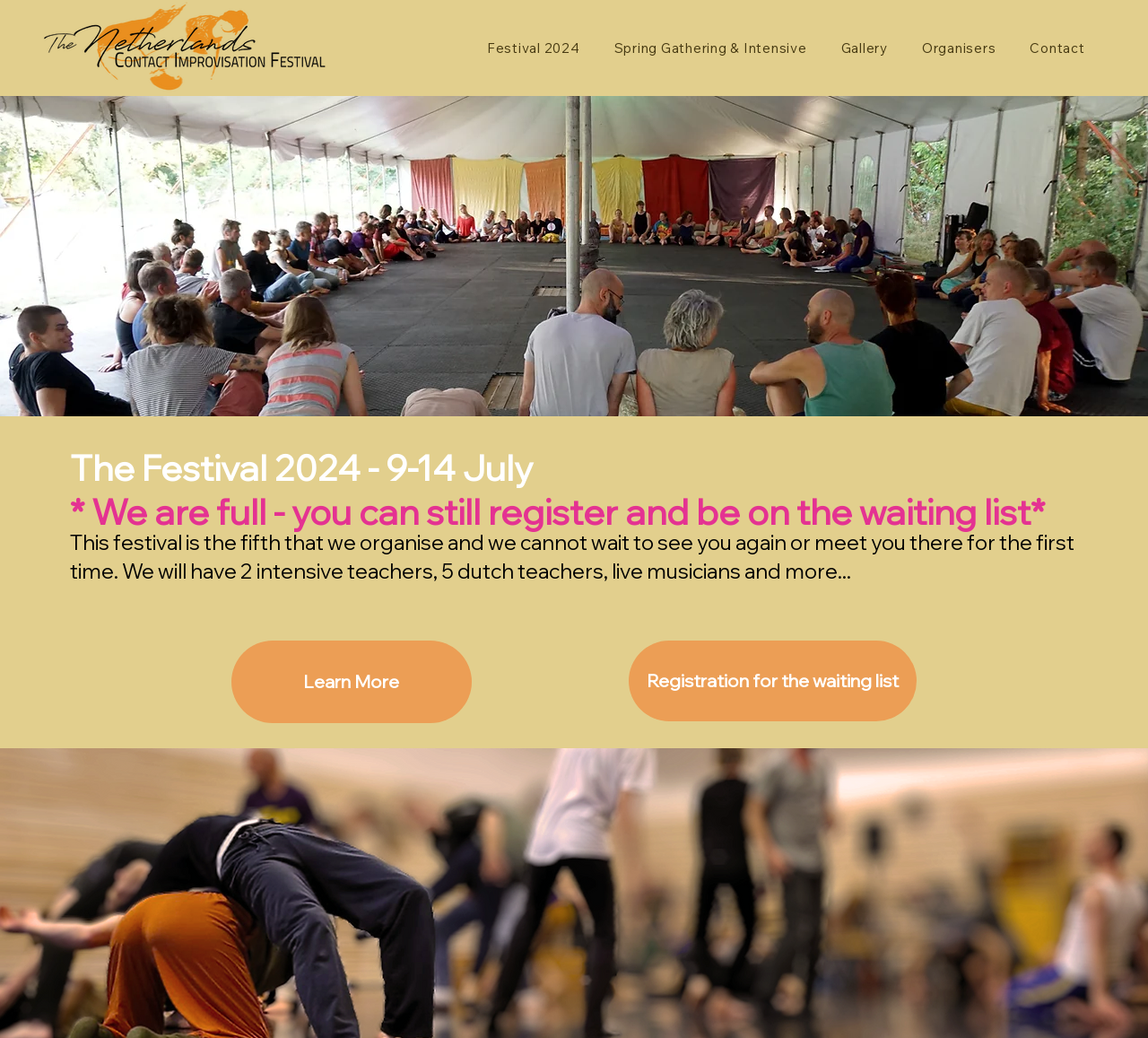Refer to the screenshot and answer the following question in detail:
What is the date of the Festival 2024?

The date of the Festival 2024 is mentioned in the heading 'The Festival 2024 - 9-14 July * We are full - you can still register and be on the waiting list*'.